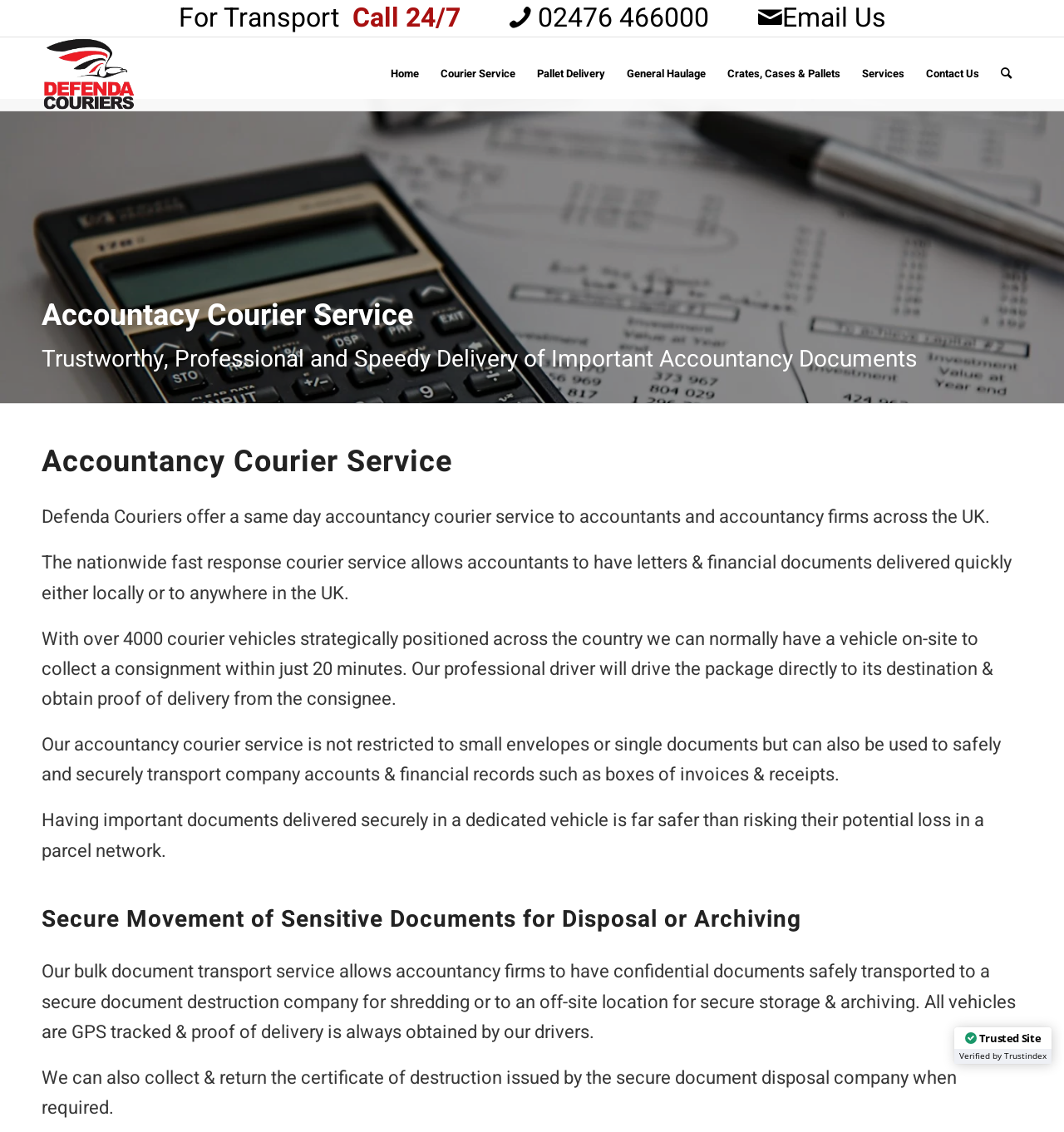Offer an extensive depiction of the webpage and its key elements.

The webpage is about Defenda Couriers, a trusted same-day accountancy courier service for accountants nationwide. At the top left, there is a link to the Defenda Couriers website, accompanied by an image of the company's logo. 

To the right of the logo, there is a navigation menu with links to various pages, including Home, Courier Service, Pallet Delivery, General Haulage, Crates, Cases & Pallets, Services, Contact Us, and Search. 

Below the navigation menu, there is a heading that reads "Accountacy Courier Service". Underneath, there is a paragraph of text that describes the trustworthy, professional, and speedy delivery of important accountancy documents. 

Further down, there is a large background image that spans the entire width of the page. On top of this image, there are several sections of text that describe the accountancy courier service in more detail. 

The first section explains that Defenda Couriers offer a same-day accountancy courier service to accountants and accountancy firms across the UK. The second section describes the nationwide fast response courier service, which allows accountants to have letters and financial documents delivered quickly. 

The third section explains that Defenda Couriers have over 4000 courier vehicles strategically positioned across the country, enabling them to collect consignments within 20 minutes and deliver them directly to their destination. 

The fourth section highlights that the accountancy courier service is not limited to small envelopes or single documents, but can also be used to transport company accounts and financial records safely and securely. 

The fifth section emphasizes the importance of having important documents delivered securely in a dedicated vehicle, rather than risking their potential loss in a parcel network. 

Below these sections, there is a heading that reads "Secure Movement of Sensitive Documents for Disposal or Archiving". Underneath, there is a section of text that describes the bulk document transport service, which allows accountancy firms to have confidential documents safely transported to a secure document destruction company for shredding or to an off-site location for secure storage and archiving. 

Finally, at the bottom right of the page, there are two trust badges: "Trusted Site" and "Verified by Trustindex".